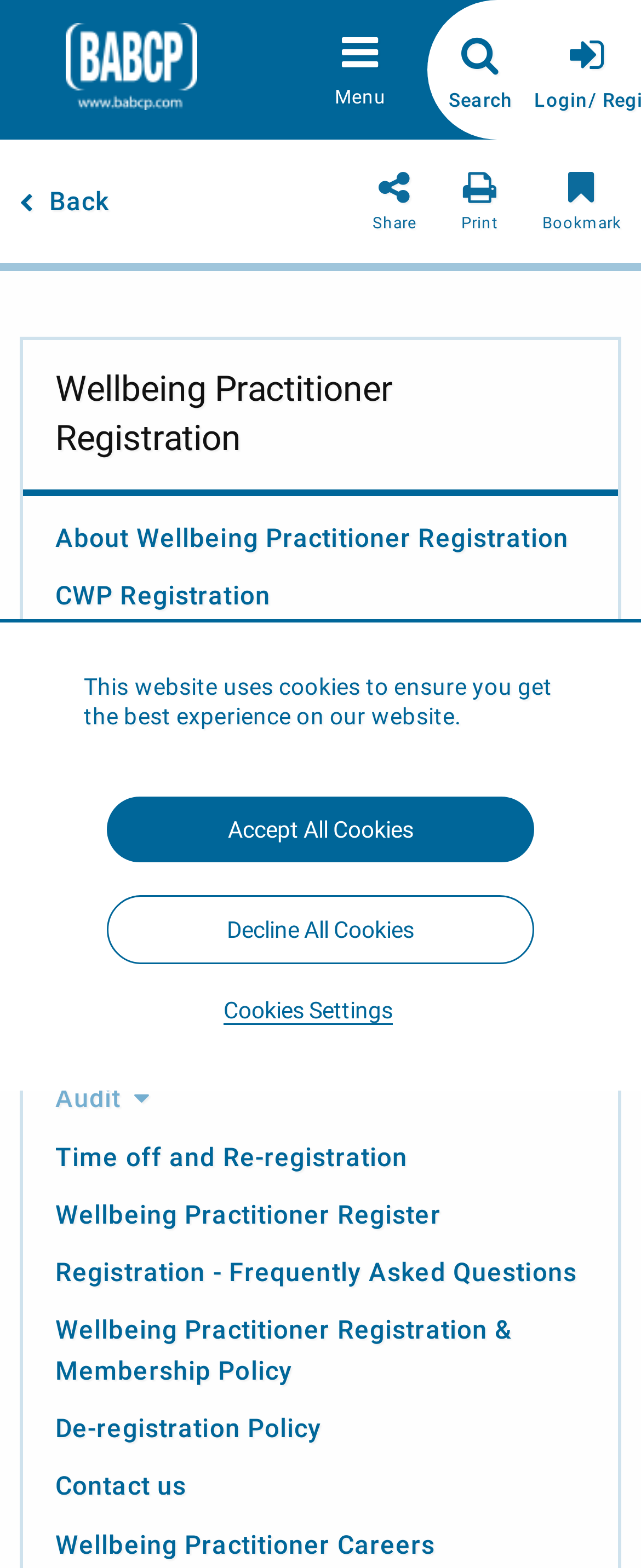Please mark the bounding box coordinates of the area that should be clicked to carry out the instruction: "Click the 'CWP Registration' link".

[0.086, 0.37, 0.422, 0.39]